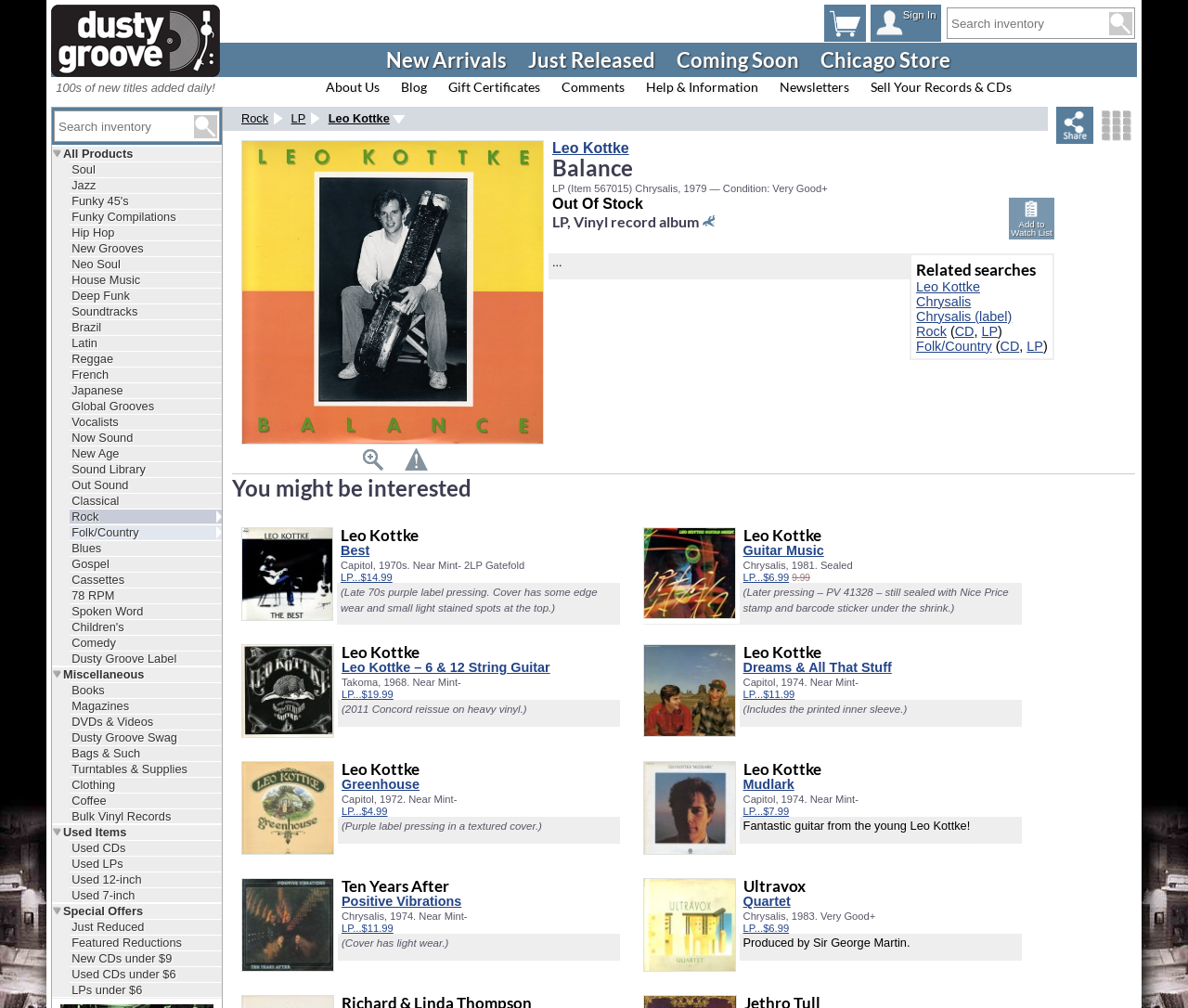How can users access their account information?
Refer to the image and provide a concise answer in one word or phrase.

By clicking 'Your account Sign In'